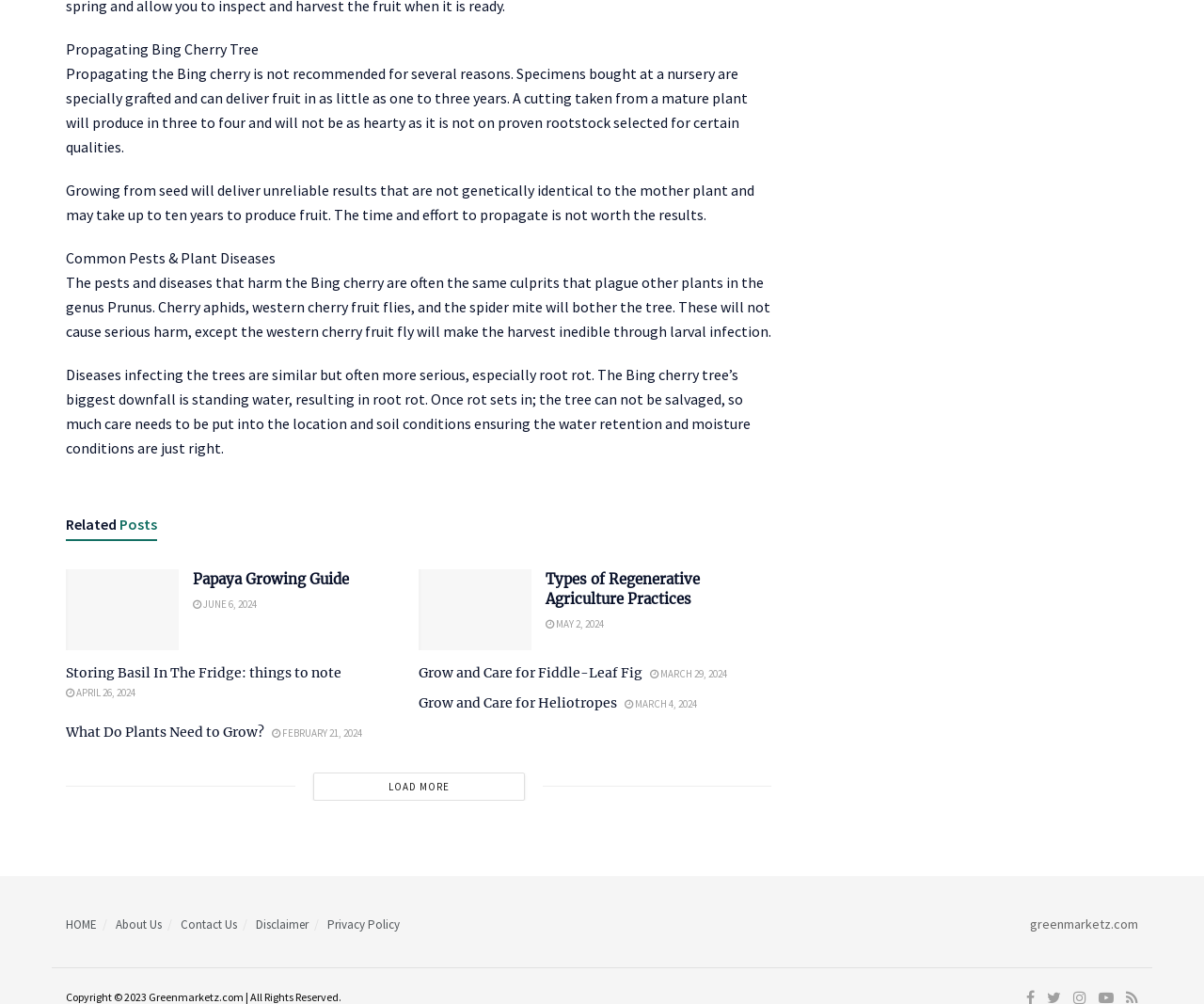Predict the bounding box of the UI element that fits this description: "Disclaimer".

[0.212, 0.913, 0.256, 0.929]